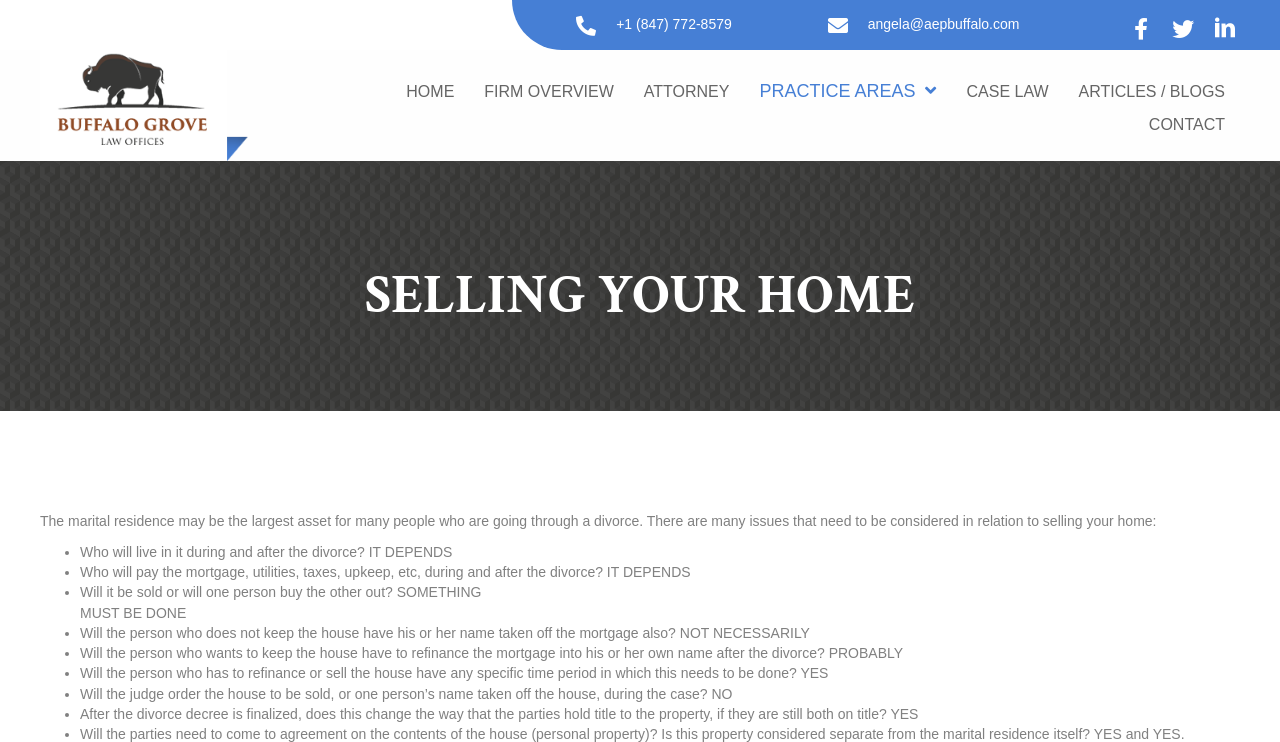Please locate the bounding box coordinates of the region I need to click to follow this instruction: "Visit Facebook page".

[0.875, 0.013, 0.907, 0.067]